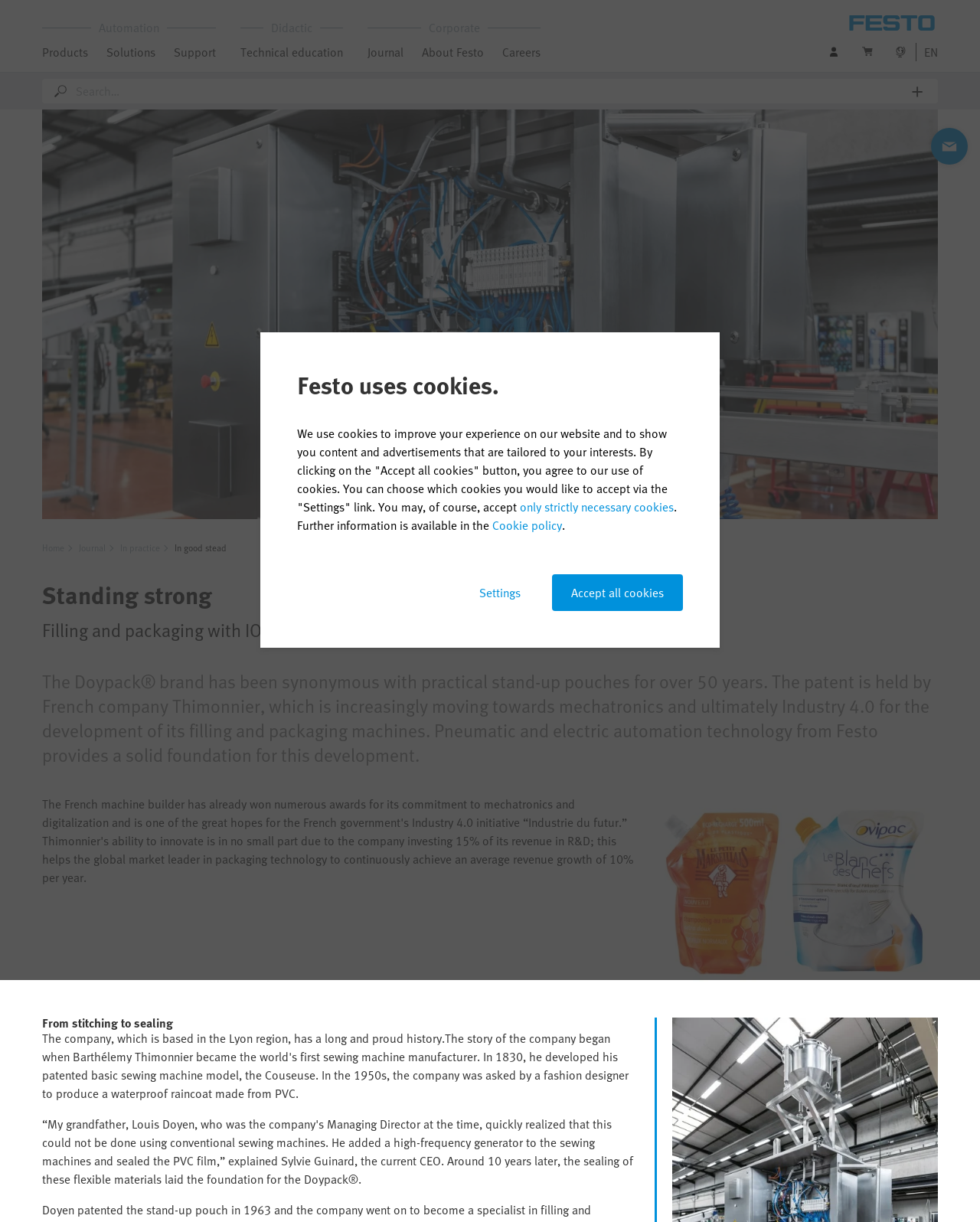What is the language of the webpage?
Using the information from the image, answer the question thoroughly.

I found this answer by looking at the static text element that says 'EN' at the top right corner of the webpage.